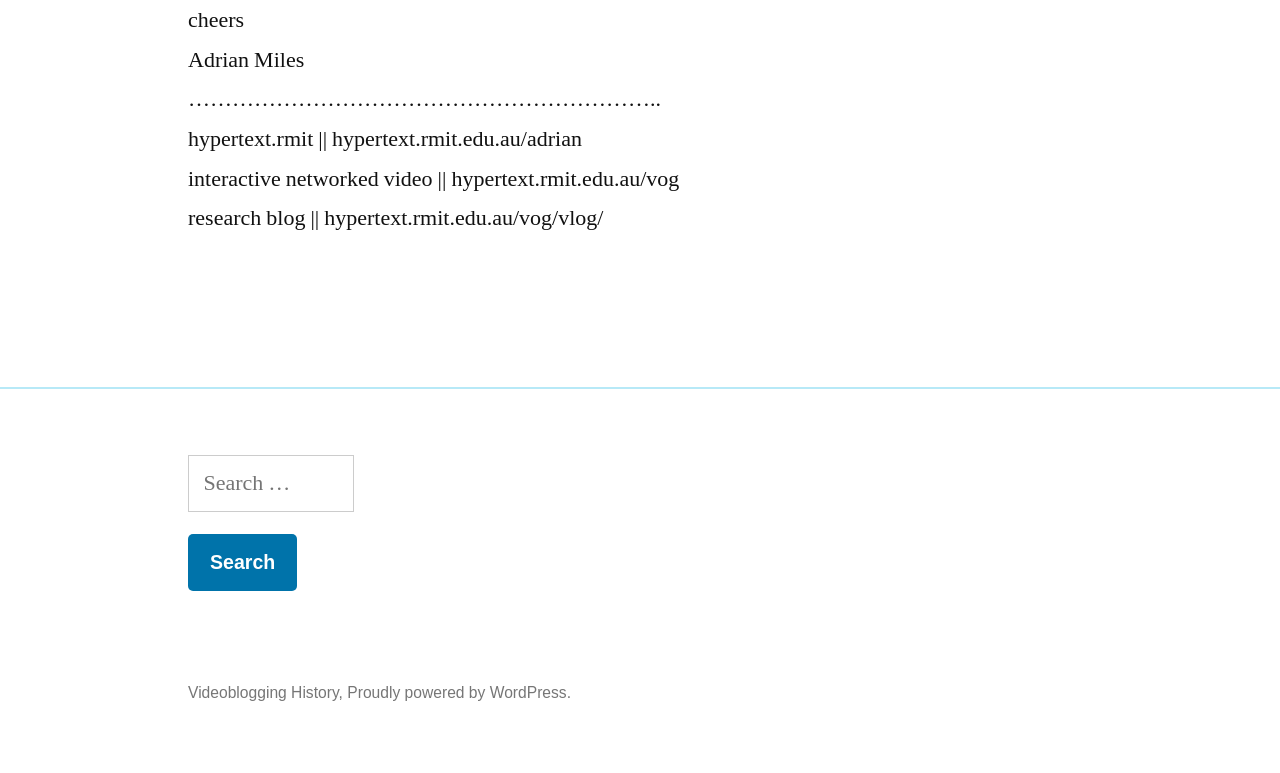What is the topic of the research blog?
Answer the question in a detailed and comprehensive manner.

The research blog is mentioned in the fifth line of text on the webpage, which reads 'interactive networked video || hypertext.rmit.edu.au/vog', indicating that the topic of the research blog is interactive networked video.